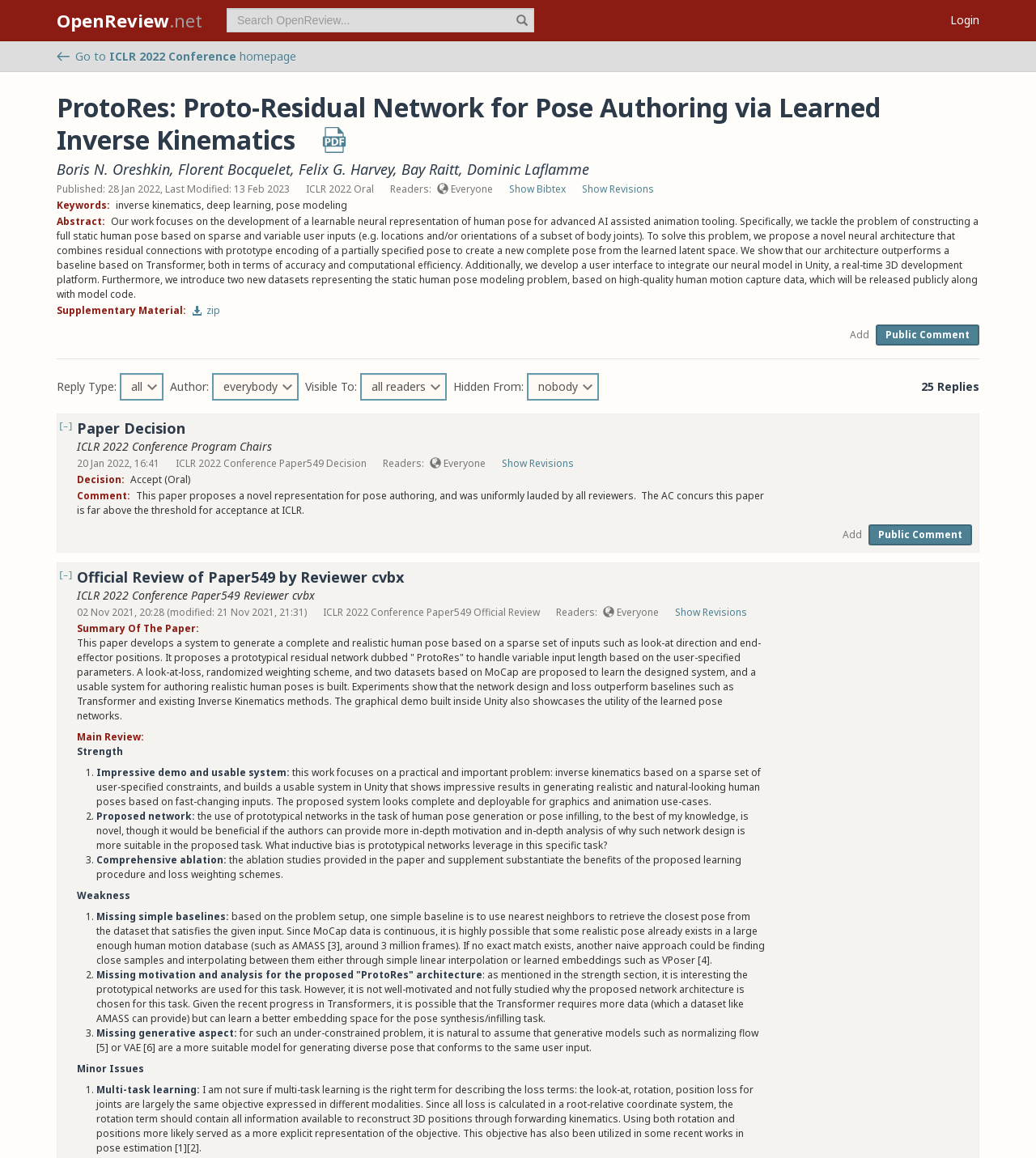Who are the authors of the paper? Please answer the question using a single word or phrase based on the image.

Boris N. Oreshkin, Florent Bocquelet, Felix G. Harvey, Bay Raitt, Dominic Laflamme